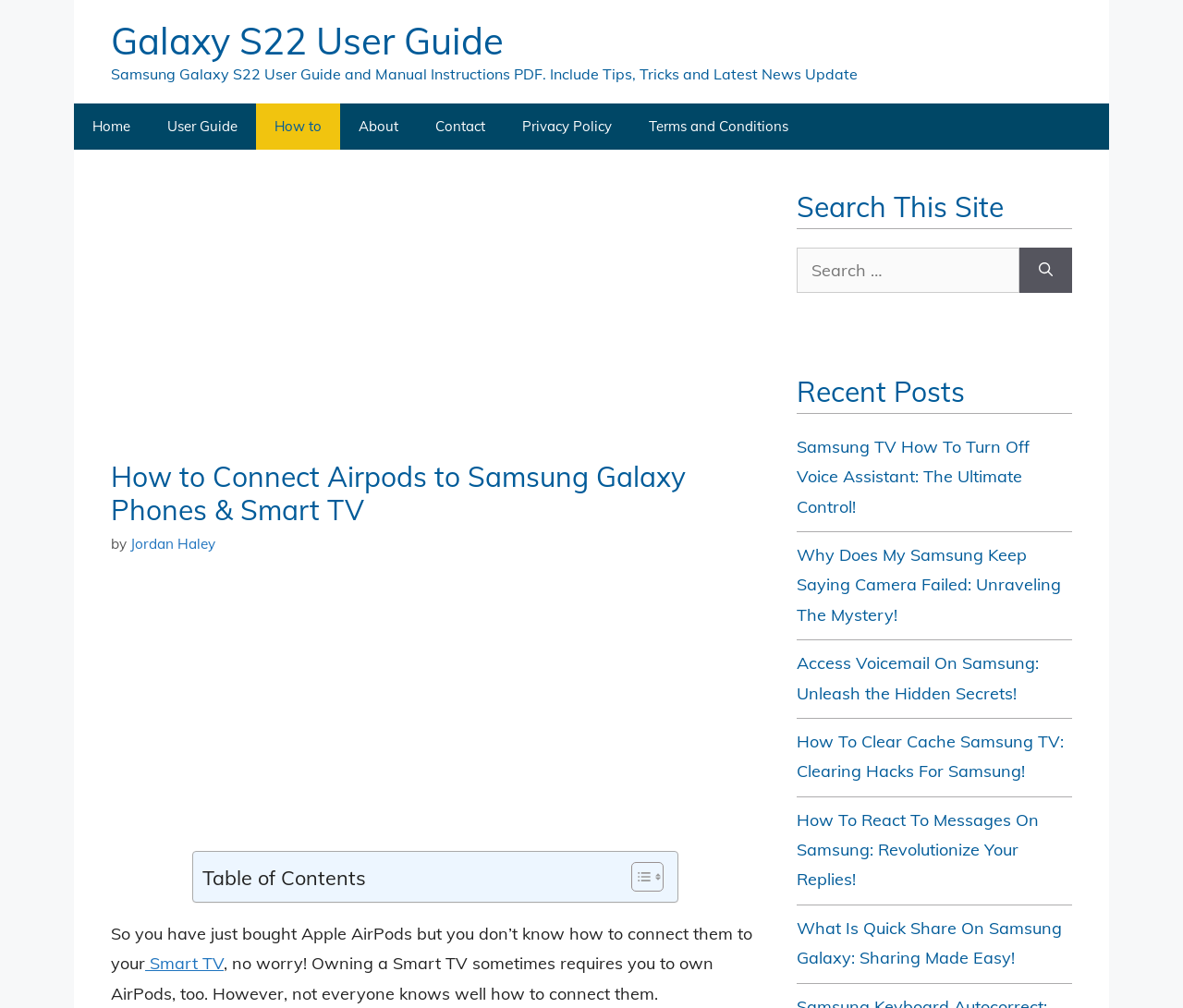Please identify the bounding box coordinates of the clickable region that I should interact with to perform the following instruction: "Search for something". The coordinates should be expressed as four float numbers between 0 and 1, i.e., [left, top, right, bottom].

None